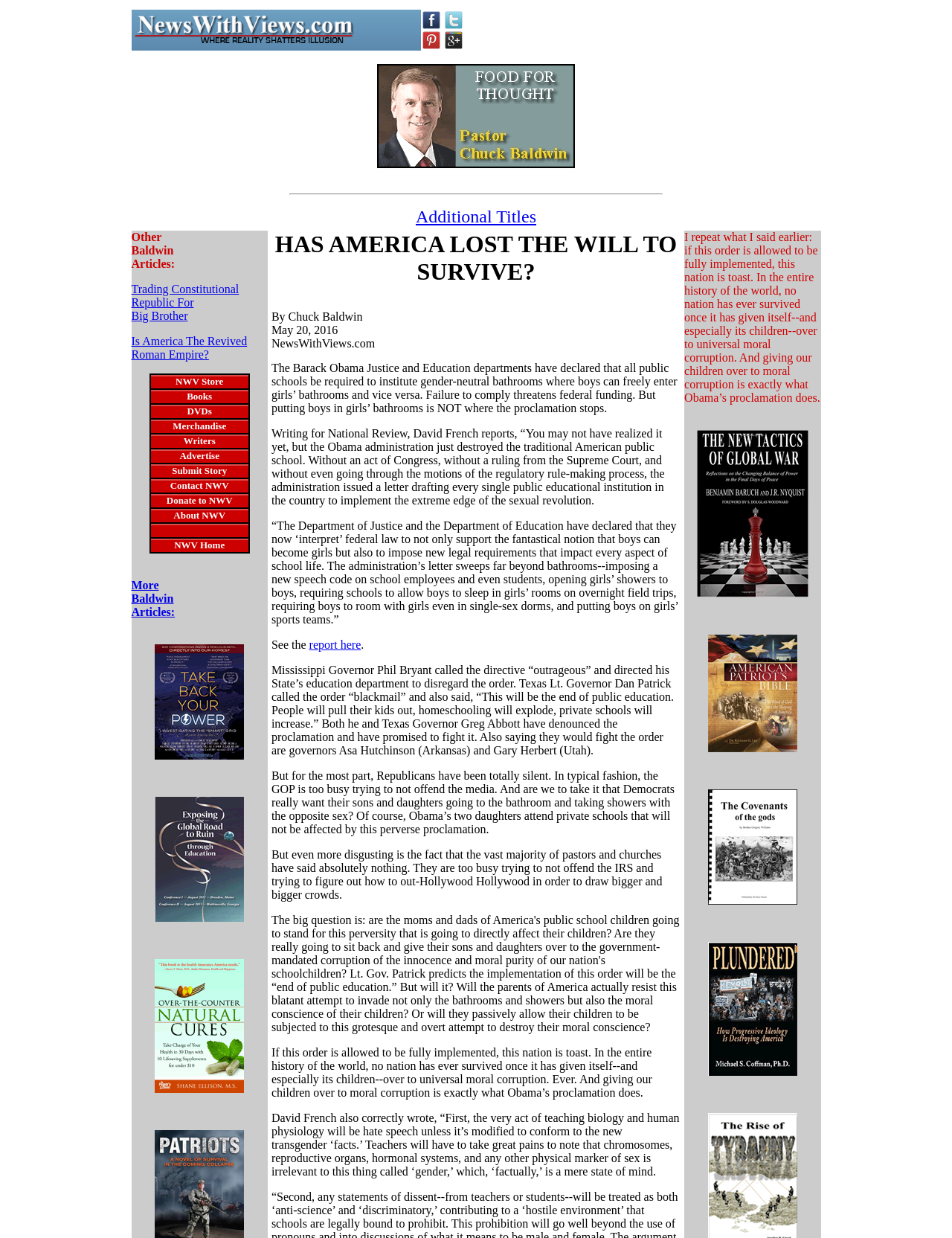What is the topic of the article on the webpage?
Provide a detailed answer to the question using information from the image.

I read the static text elements on the webpage and found that the article is discussing the Obama administration's directive to implement gender-neutral bathrooms in public schools. The text mentions the Department of Justice and Education, and quotes from National Review and governors' reactions to the directive.